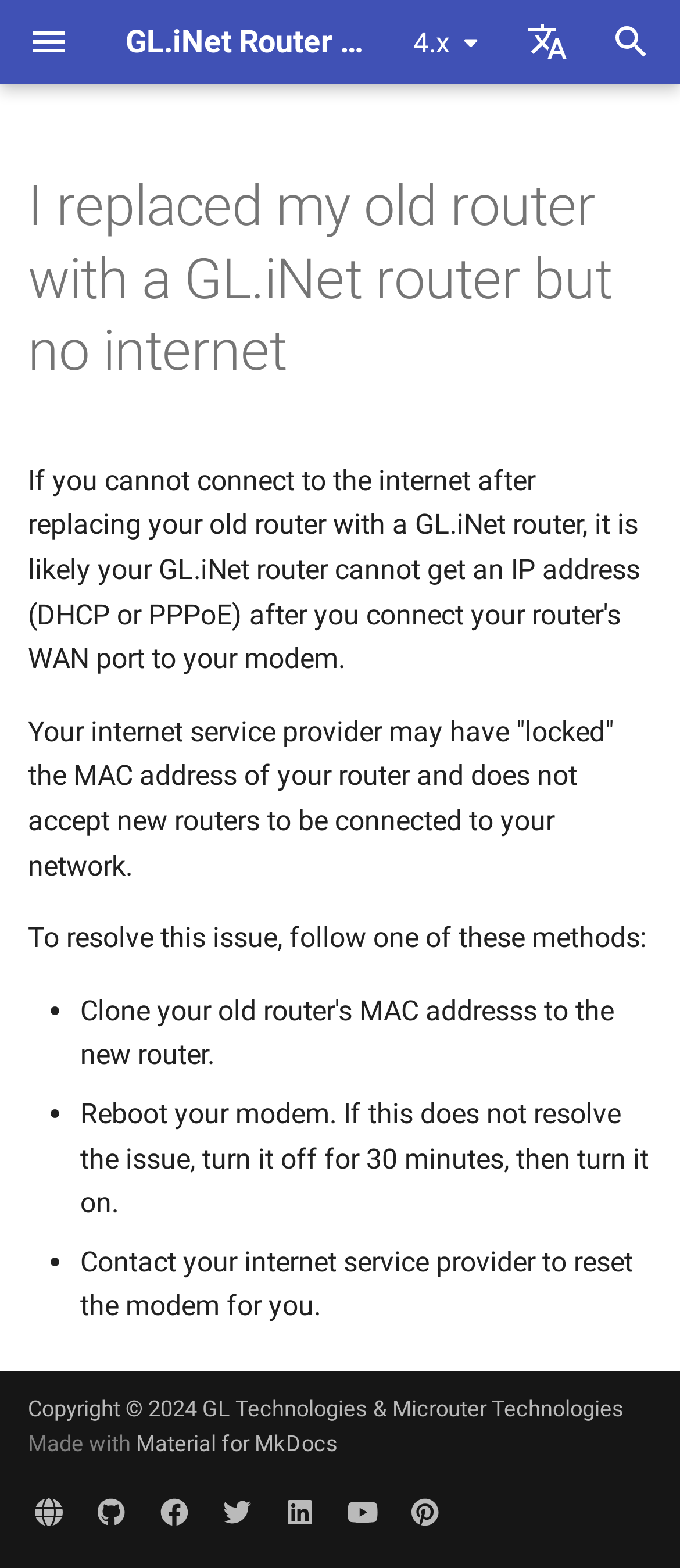Please extract the webpage's main title and generate its text content.

I replaced my old router with a GL.iNet router but no internet¶